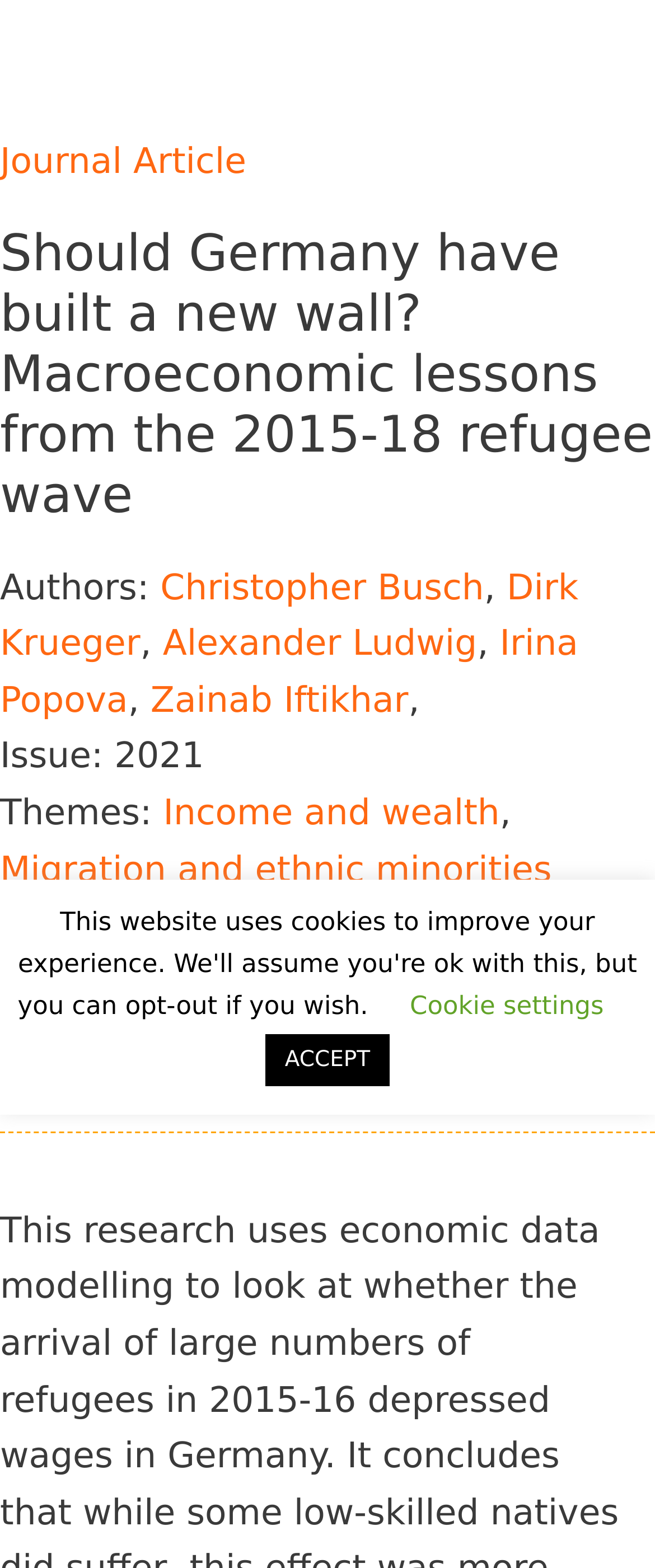Specify the bounding box coordinates of the element's region that should be clicked to achieve the following instruction: "Toggle Shop By Movies". The bounding box coordinates consist of four float numbers between 0 and 1, in the format [left, top, right, bottom].

None